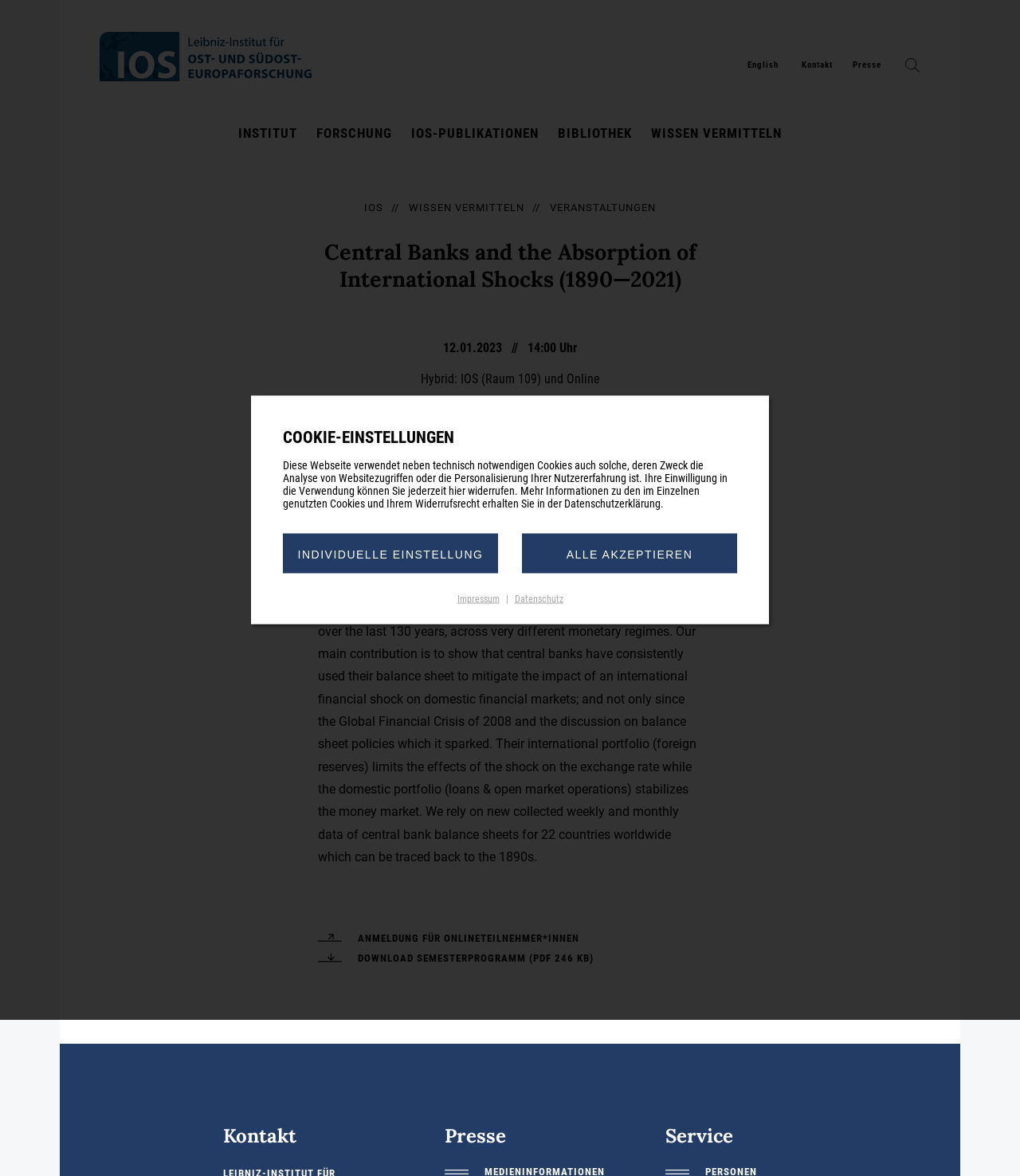What is the event time?
Using the information from the image, answer the question thoroughly.

I found the event time by looking at the static text element that says '14:00 Uhr' which is located below the event date and above the event location.